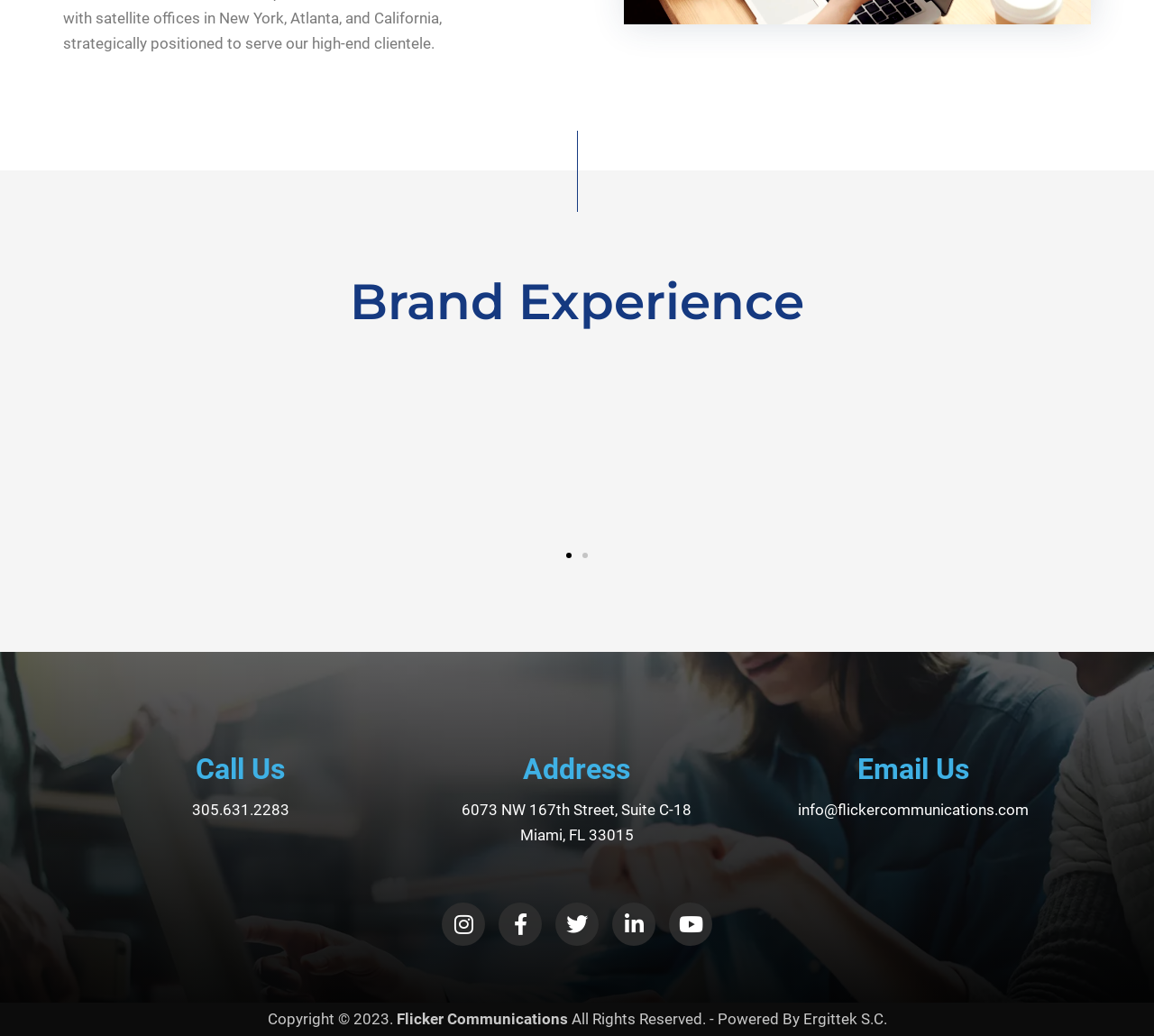Can you look at the image and give a comprehensive answer to the question:
How many social media links are there?

There are five social media links, which can be found at the bottom of the page, represented by icons and text, including Instagram, Facebook, Twitter, Linkedin, and Youtube.